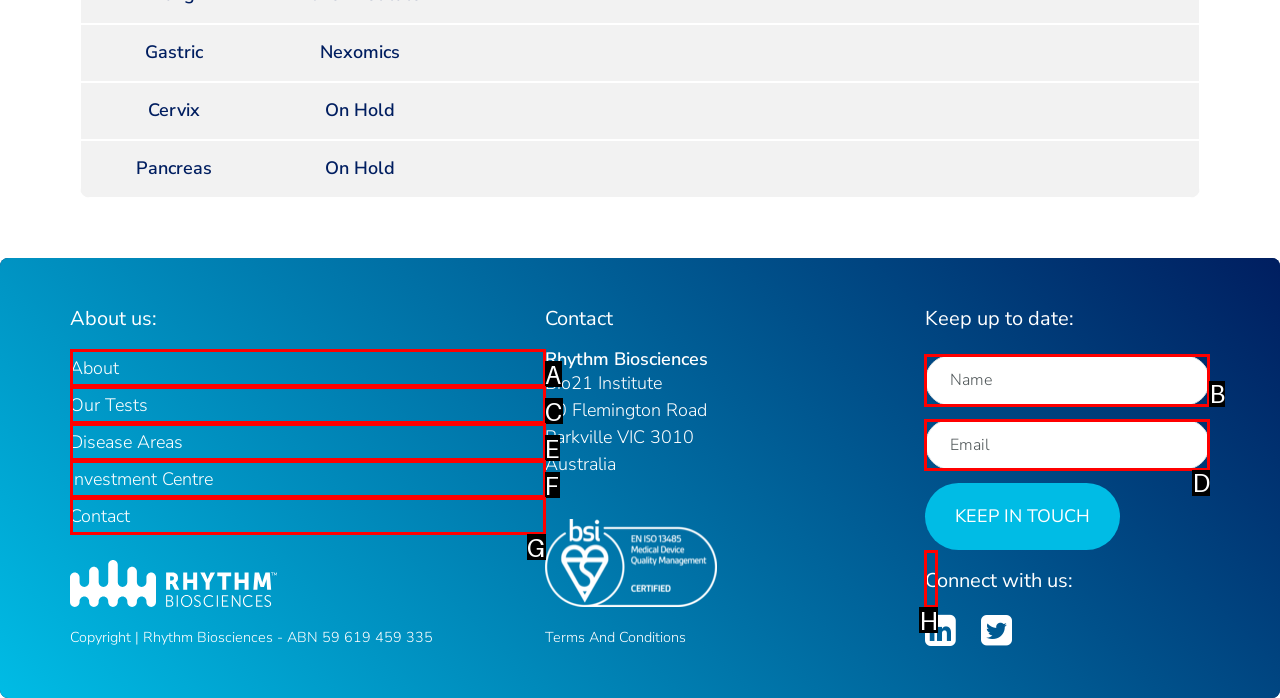Determine which option aligns with the description: Our Tests. Provide the letter of the chosen option directly.

C